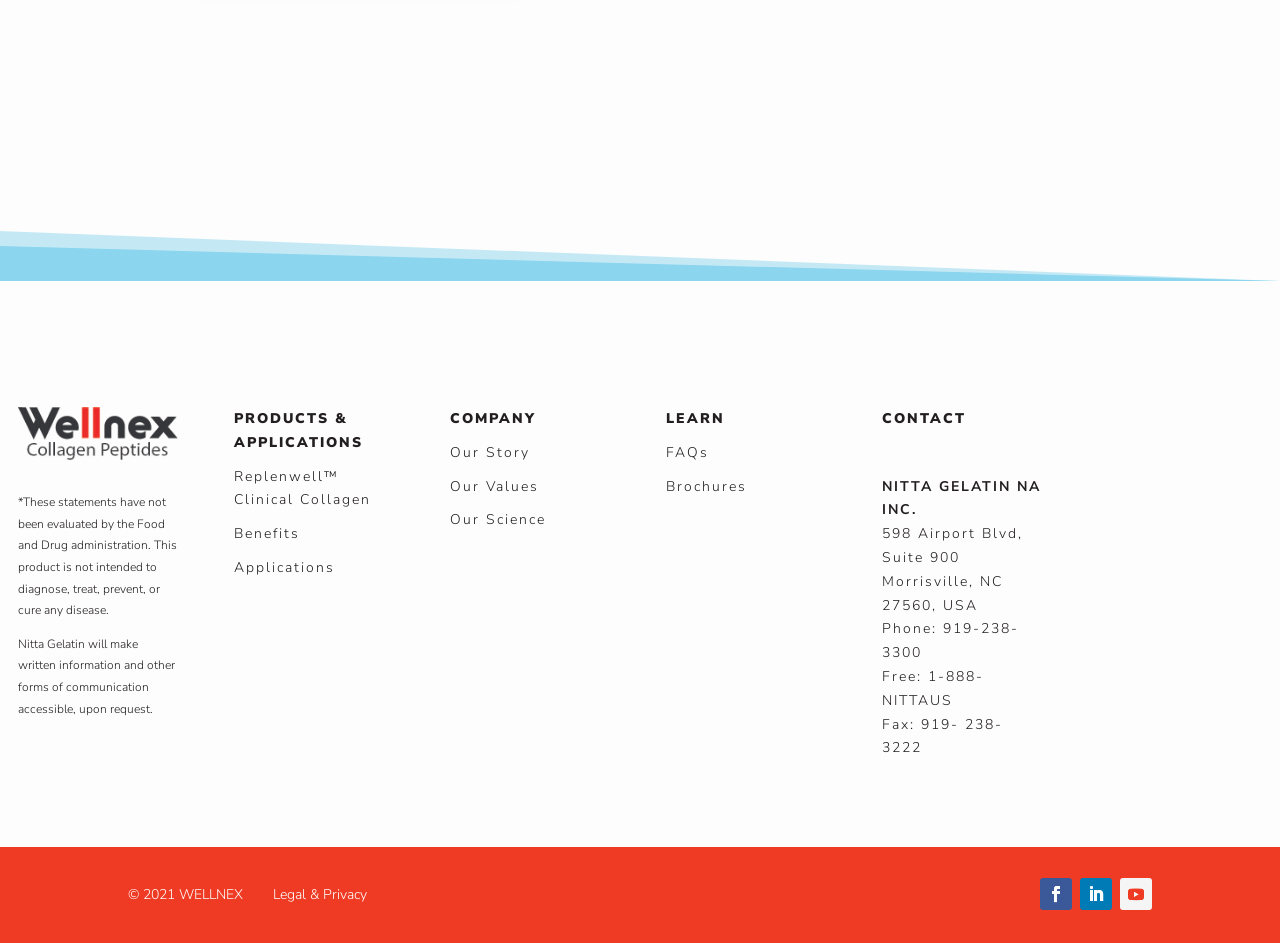Identify the bounding box coordinates for the region to click in order to carry out this instruction: "Get more information about Federal 120″ Limousine". Provide the coordinates using four float numbers between 0 and 1, formatted as [left, top, right, bottom].

None